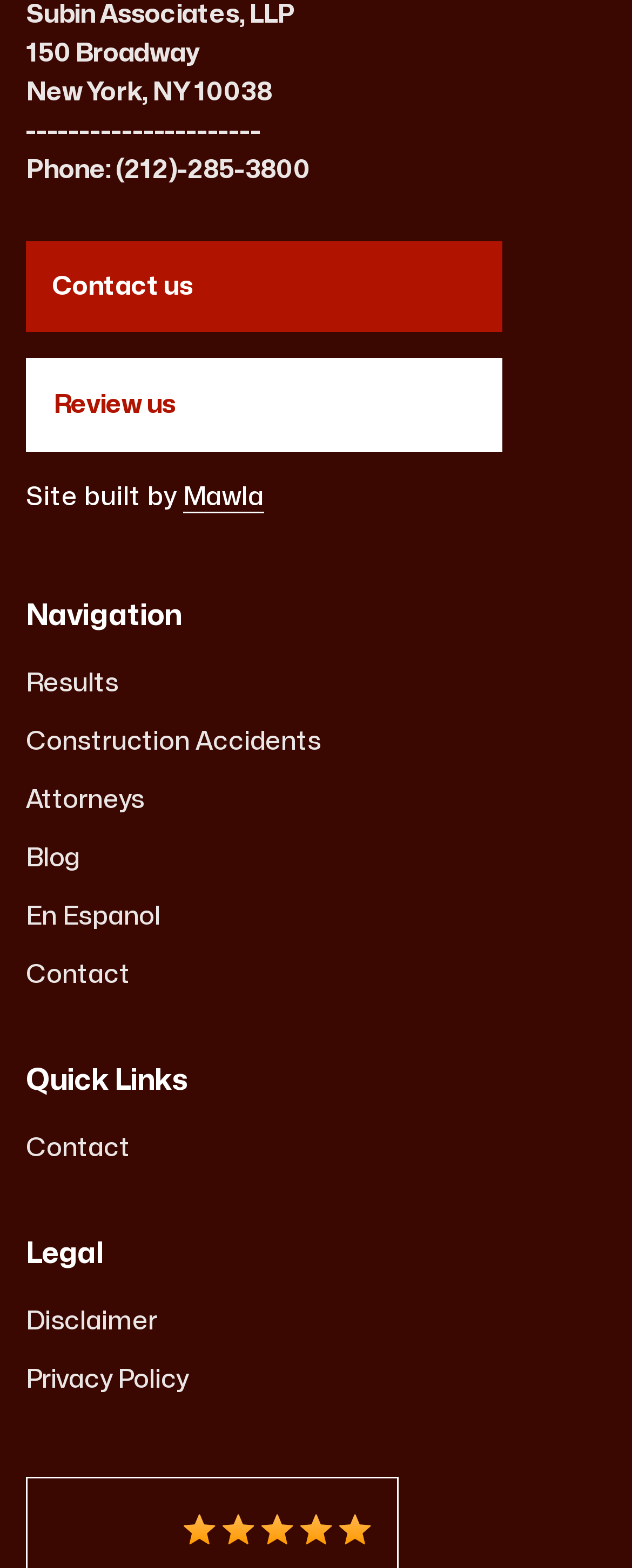Identify the bounding box coordinates of the region that needs to be clicked to carry out this instruction: "Review us". Provide these coordinates as four float numbers ranging from 0 to 1, i.e., [left, top, right, bottom].

[0.041, 0.228, 0.795, 0.288]